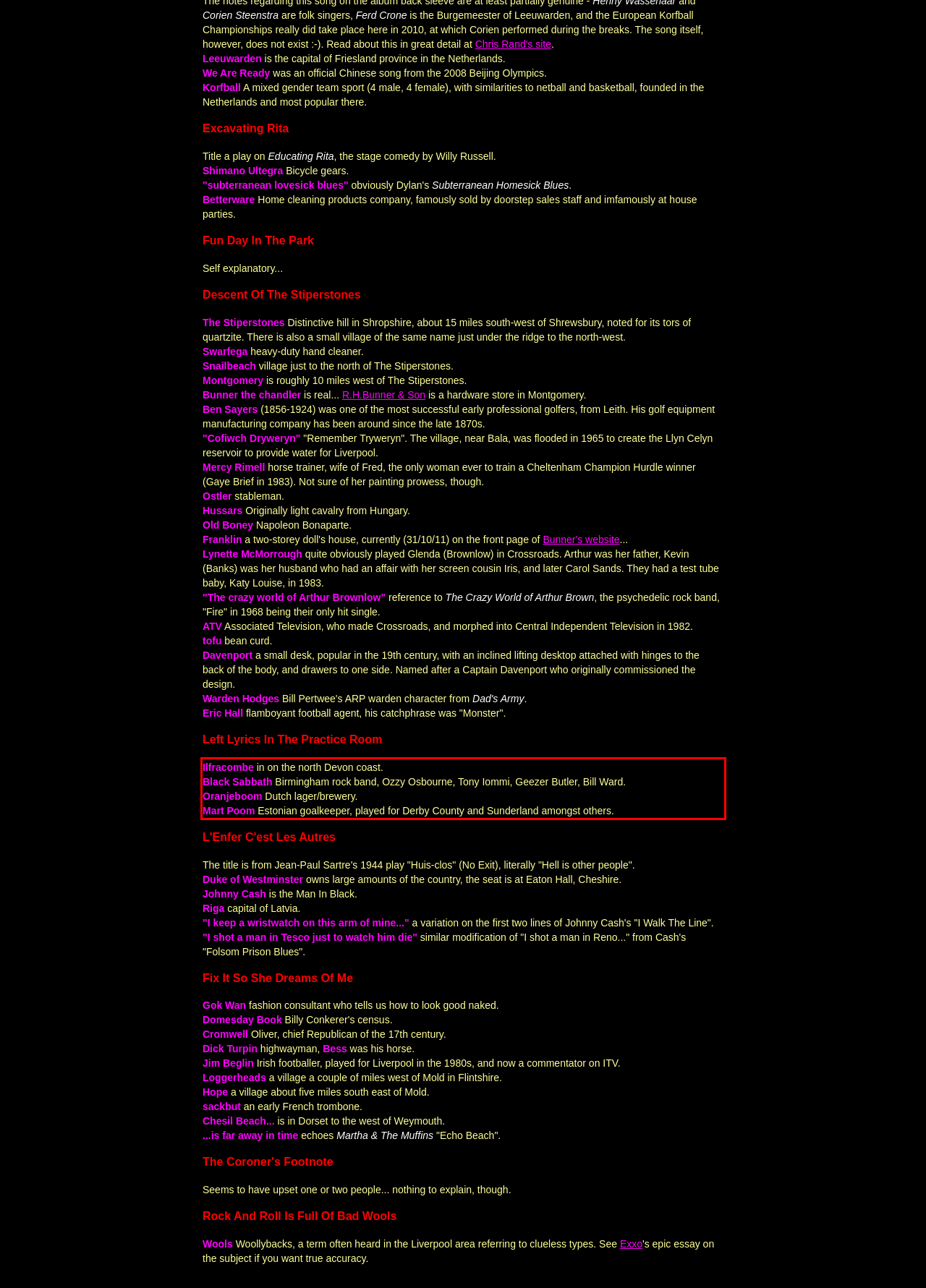By examining the provided screenshot of a webpage, recognize the text within the red bounding box and generate its text content.

Ilfracombe in on the north Devon coast. Black Sabbath Birmingham rock band, Ozzy Osbourne, Tony Iommi, Geezer Butler, Bill Ward. Oranjeboom Dutch lager/brewery. Mart Poom Estonian goalkeeper, played for Derby County and Sunderland amongst others.